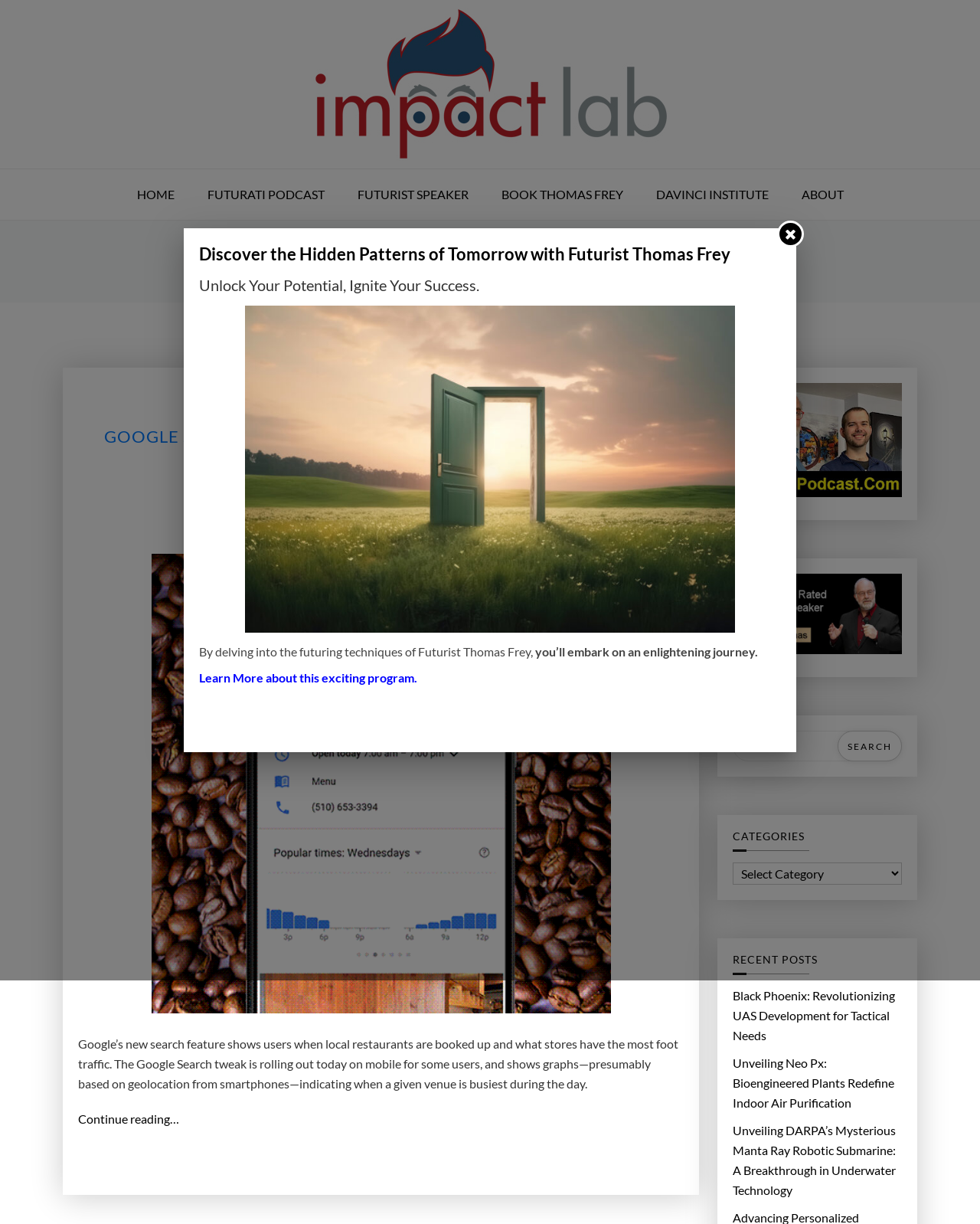Locate the bounding box coordinates of the element that needs to be clicked to carry out the instruction: "Search for something". The coordinates should be given as four float numbers ranging from 0 to 1, i.e., [left, top, right, bottom].

[0.748, 0.597, 0.92, 0.622]